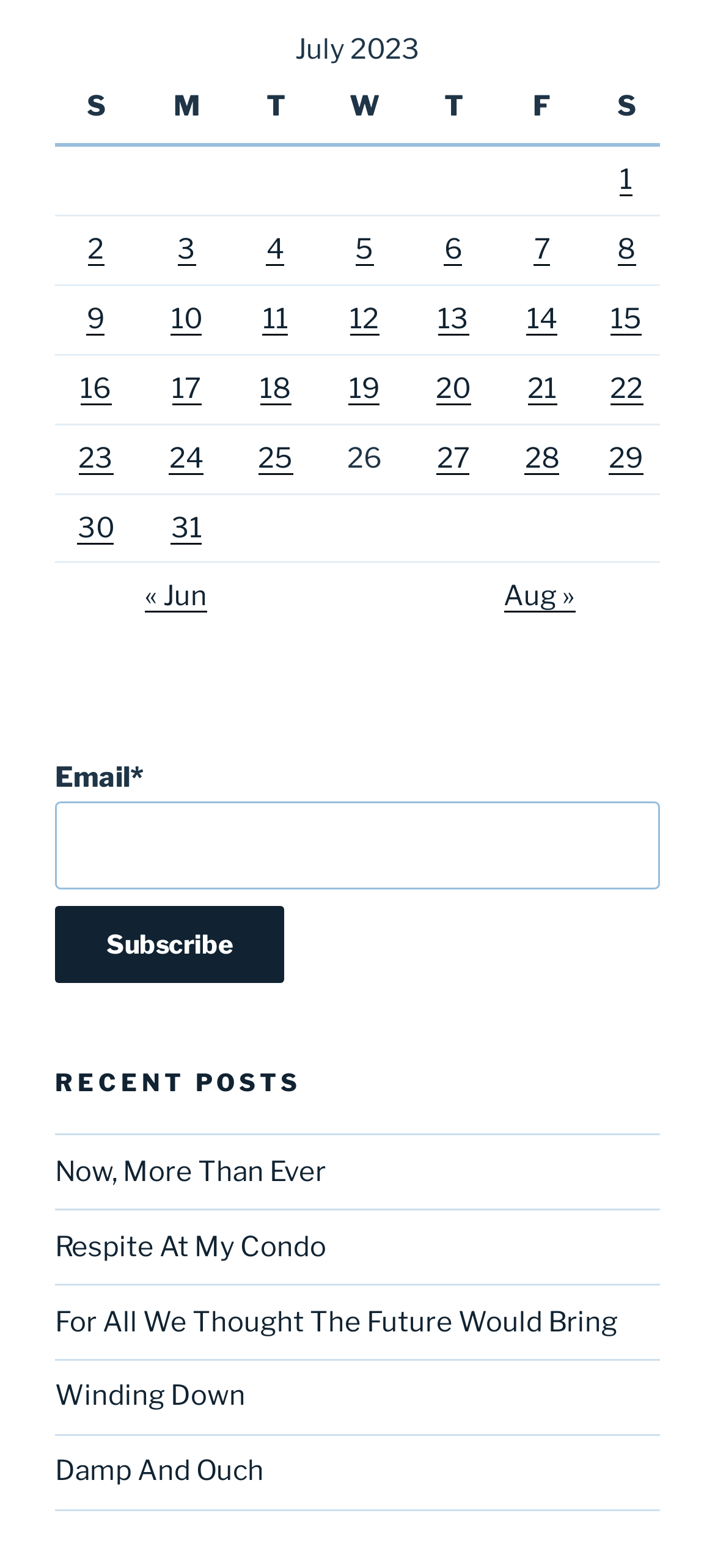Identify the bounding box coordinates of the specific part of the webpage to click to complete this instruction: "View posts published on July 31, 2023".

[0.239, 0.326, 0.283, 0.347]